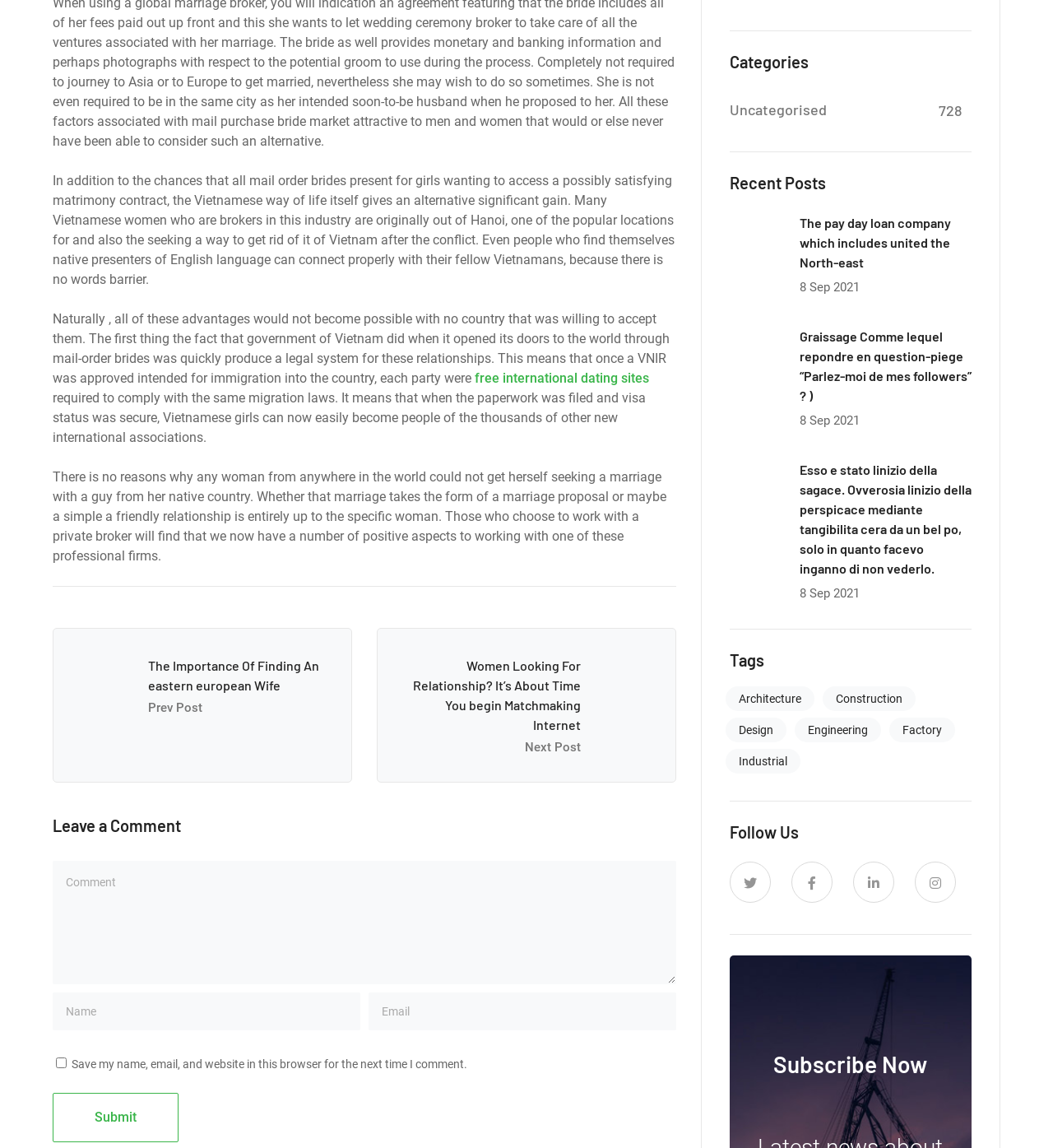Please find the bounding box coordinates for the clickable element needed to perform this instruction: "Enter your comment in the 'Comment' textbox".

[0.05, 0.75, 0.642, 0.858]